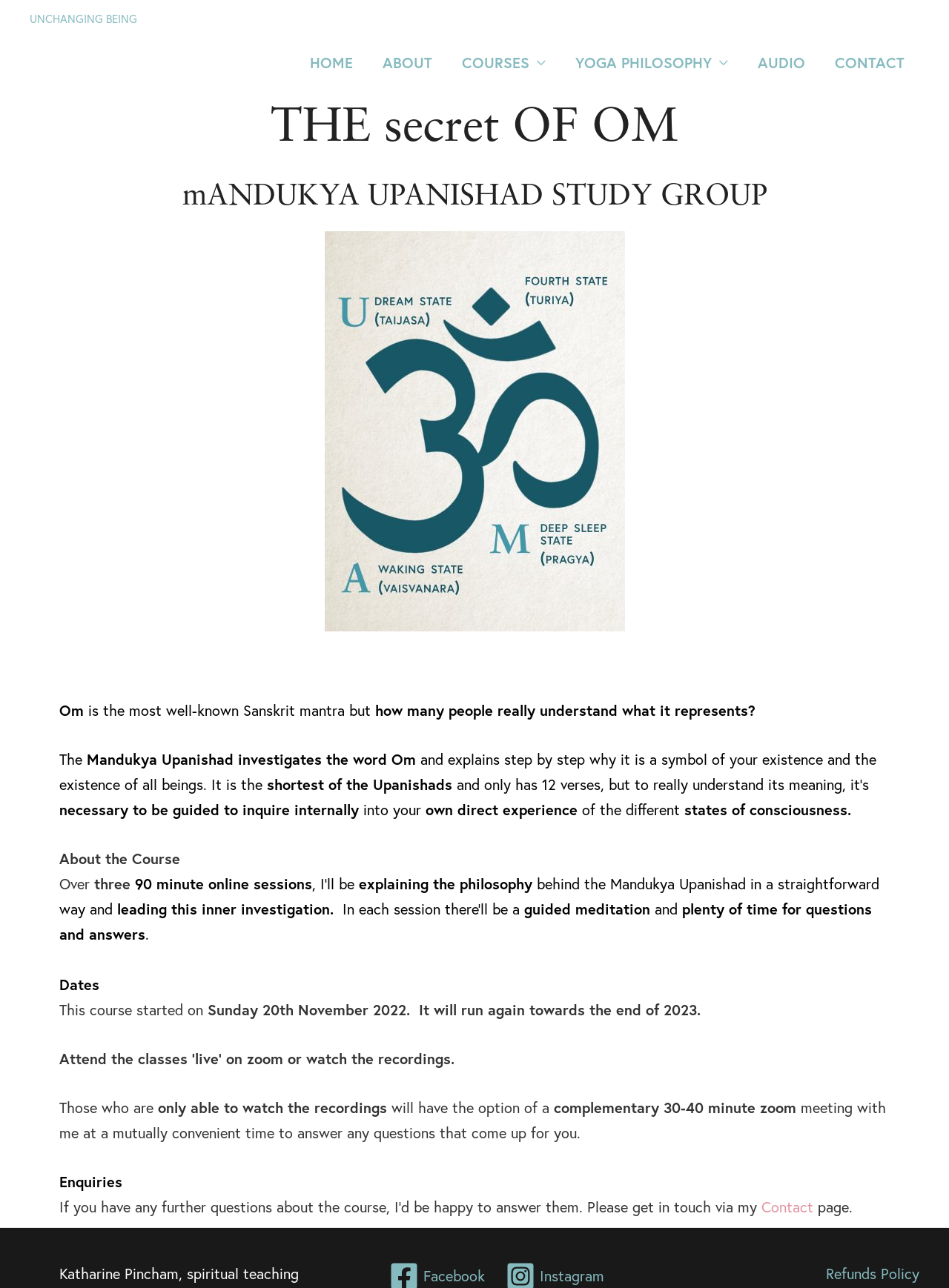Can you give a detailed response to the following question using the information from the image? What is the symbol of meditation and human states of consciousness?

The symbol of meditation and human states of consciousness is Om, which is mentioned in the text 'Om is the most well-known Sanskrit mantra but how many people really understand what it represents?'.